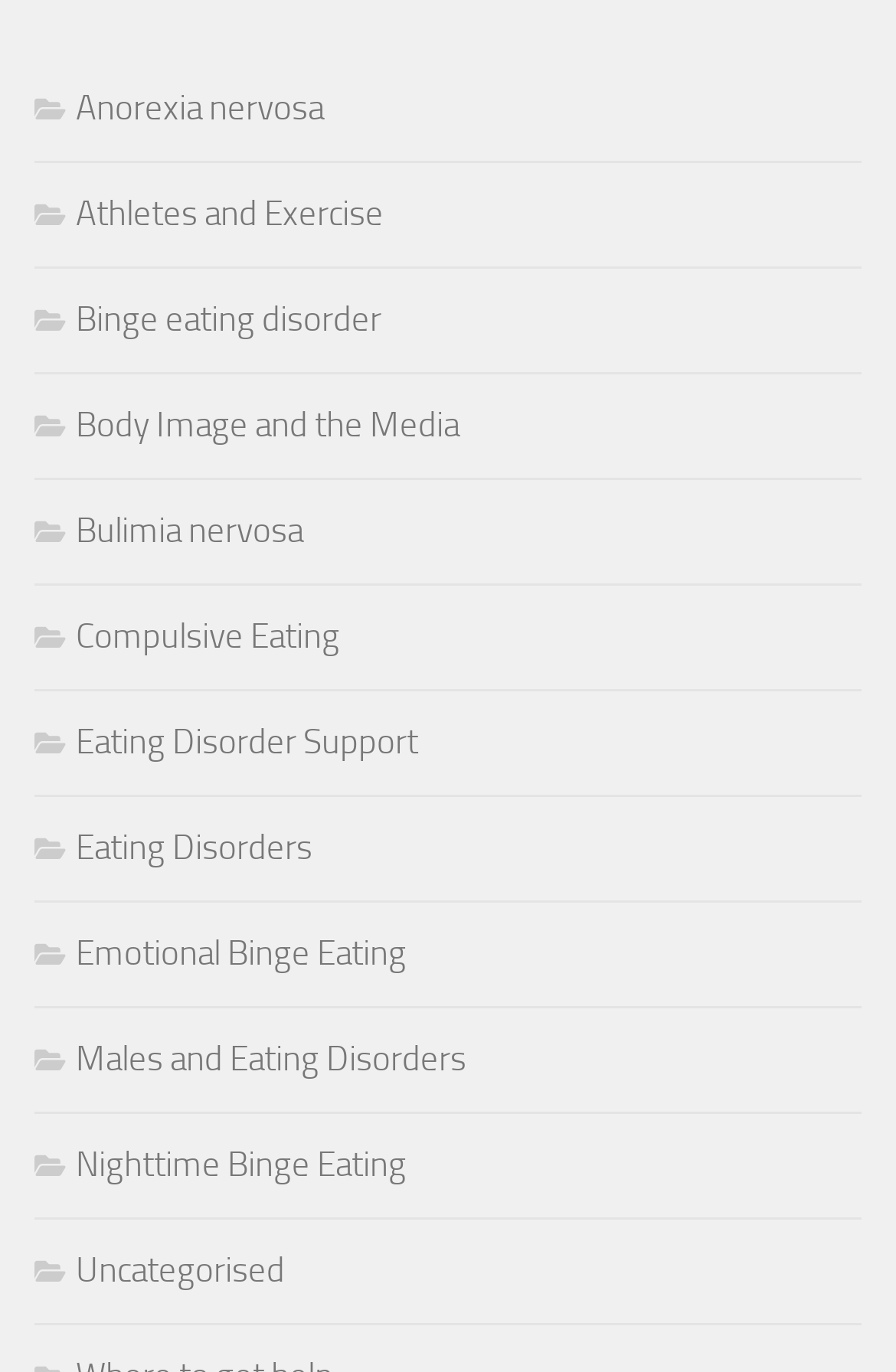Respond to the following question with a brief word or phrase:
Are there any links related to males?

Yes